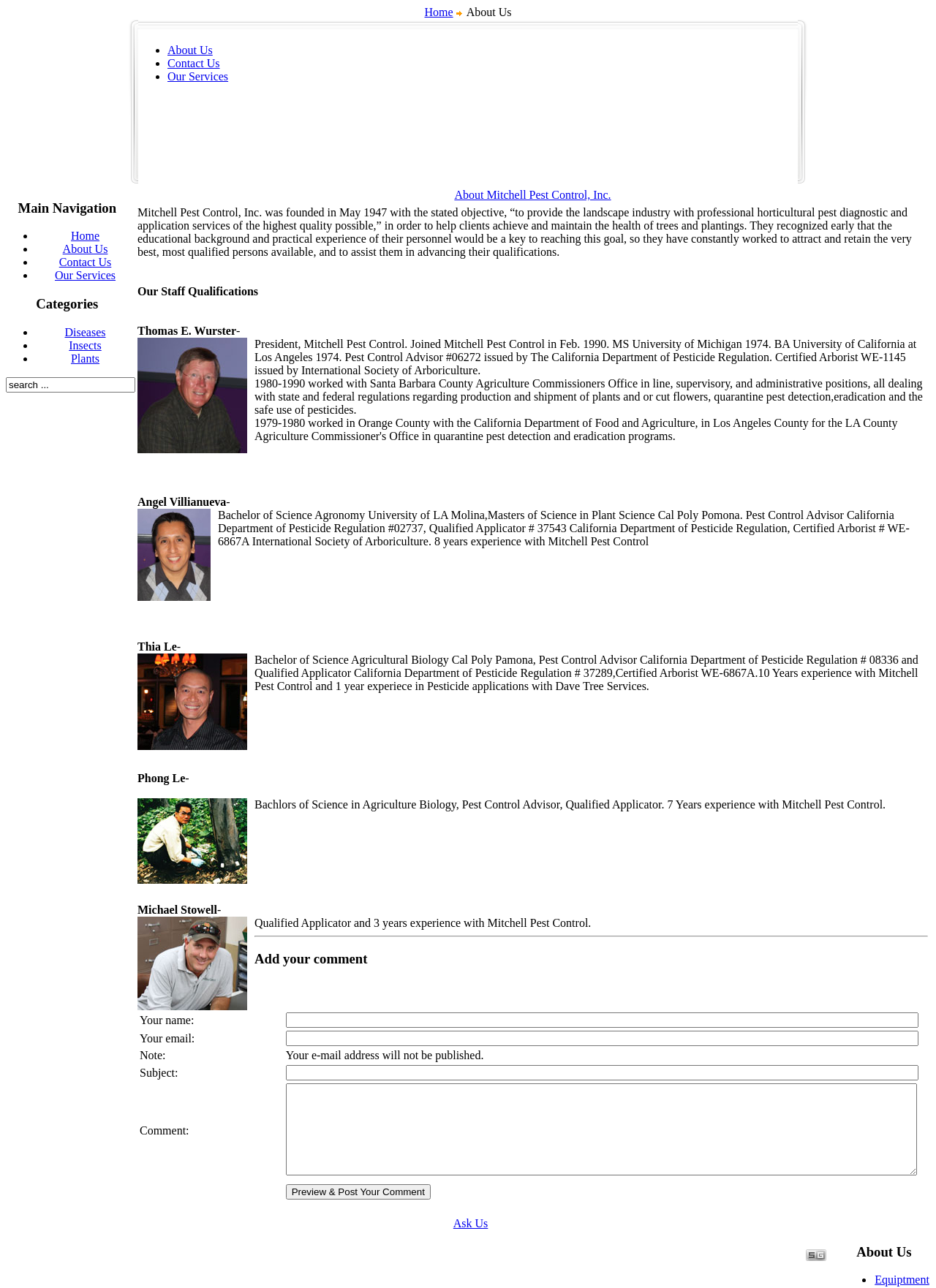Kindly determine the bounding box coordinates for the area that needs to be clicked to execute this instruction: "read about Mitchell Pest Control, Inc.".

[0.485, 0.146, 0.654, 0.157]